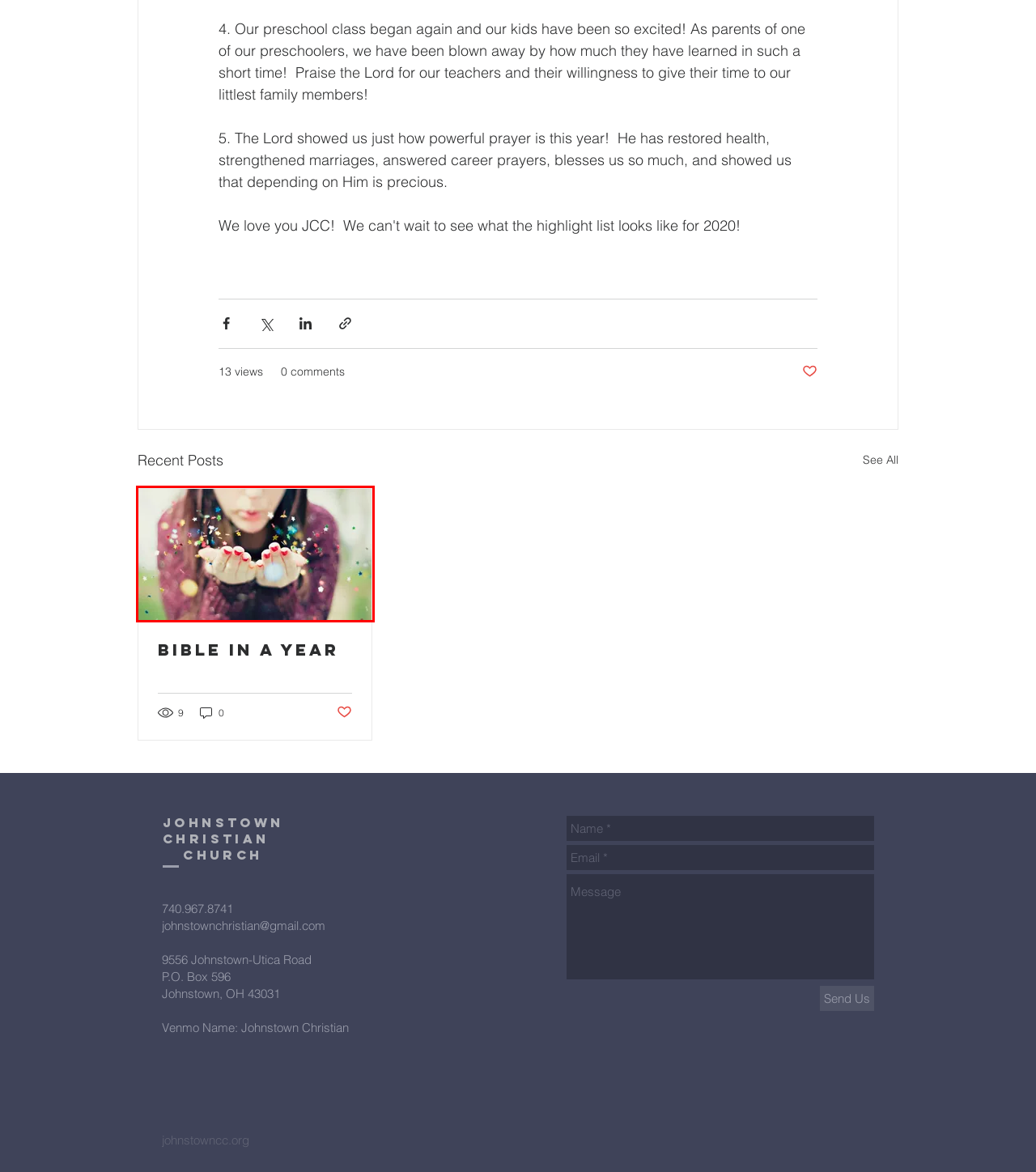You are given a screenshot of a webpage within which there is a red rectangle bounding box. Please choose the best webpage description that matches the new webpage after clicking the selected element in the bounding box. Here are the options:
A. Blog | mysite
B. About Us | Johnstown Christian Church, JohnstownCC | Johnstown
C. Sermons | mysite
D. Bible in a Year
E. Visit Us | mysite
F. Events | mysite
G. Donate | mysite
H. Christian Church | Johnstown Christian Church, JohnstownCC | Johnstown

D